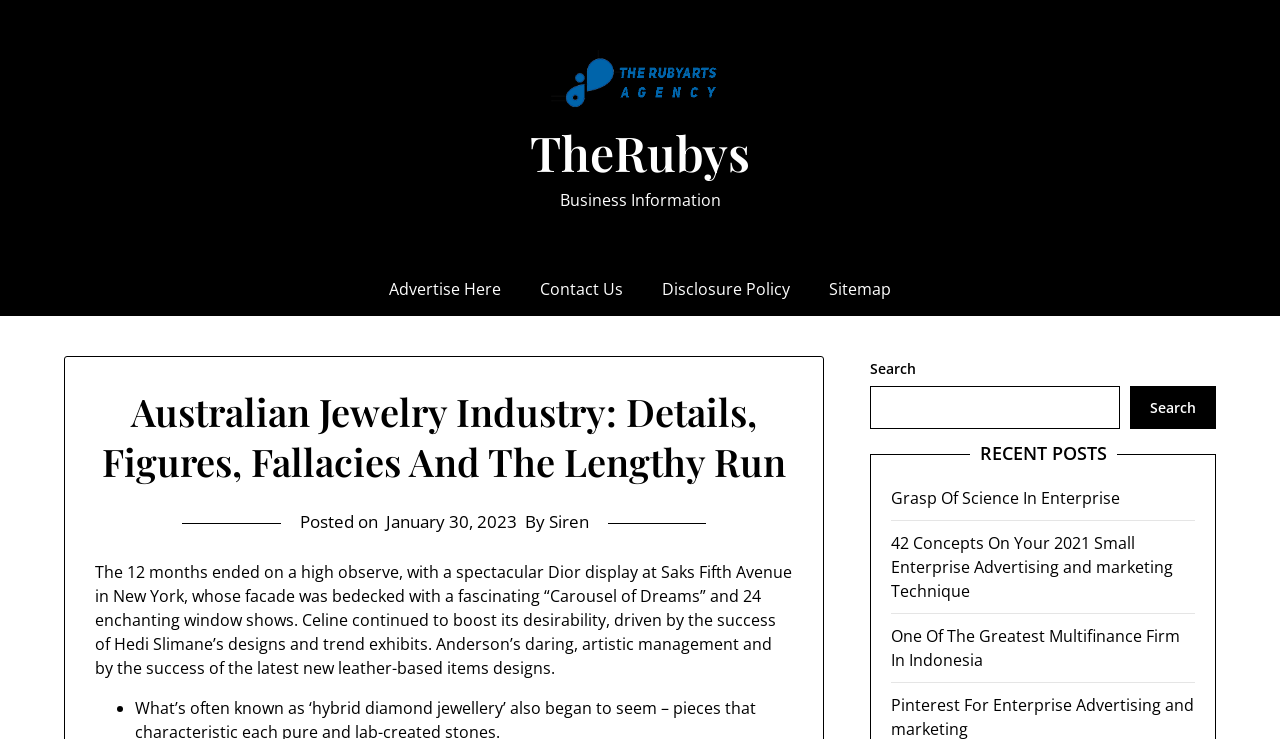Give the bounding box coordinates for this UI element: "Advertise Here". The coordinates should be four float numbers between 0 and 1, arranged as [left, top, right, bottom].

[0.288, 0.355, 0.407, 0.428]